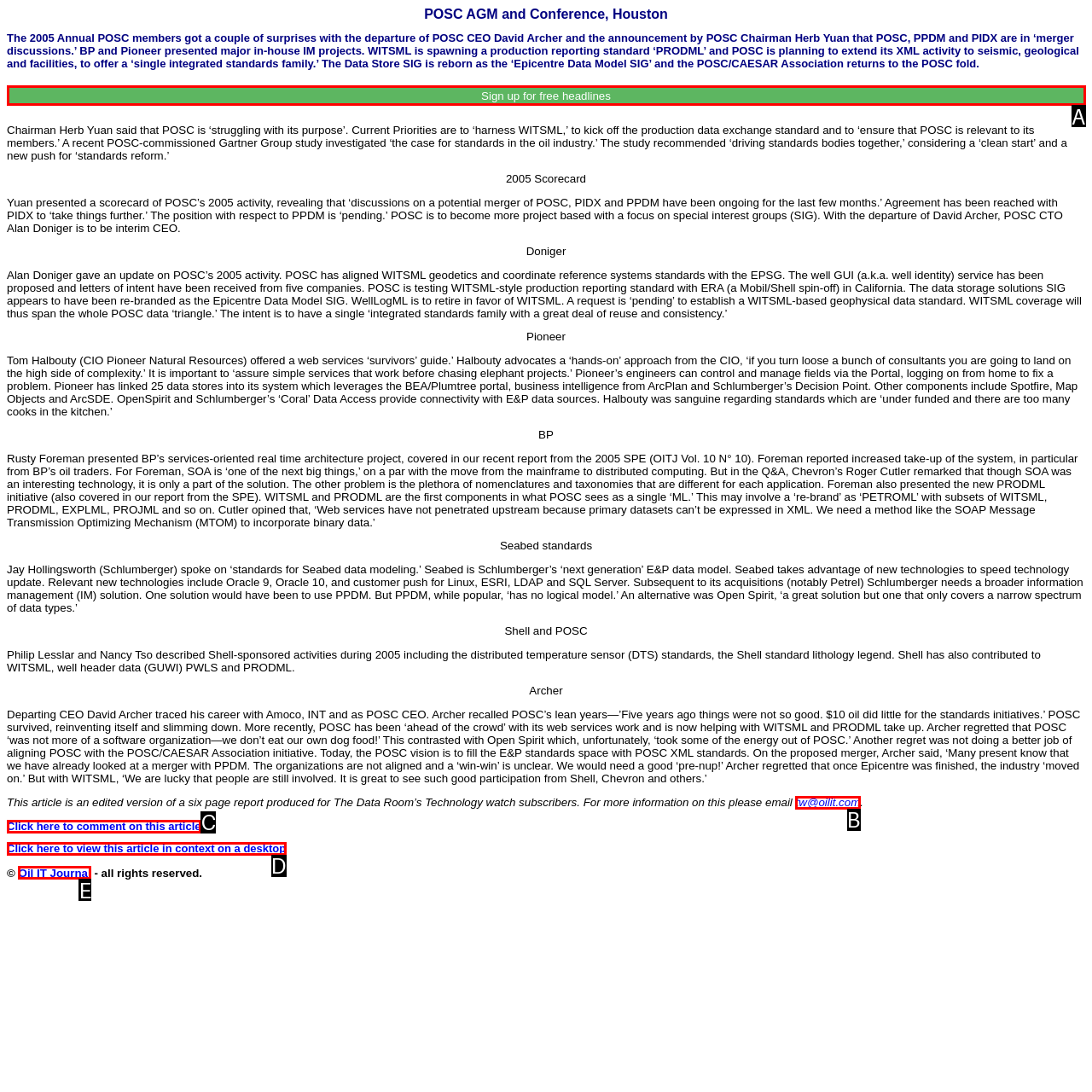Select the letter that corresponds to this element description: Special Considerations
Answer with the letter of the correct option directly.

None